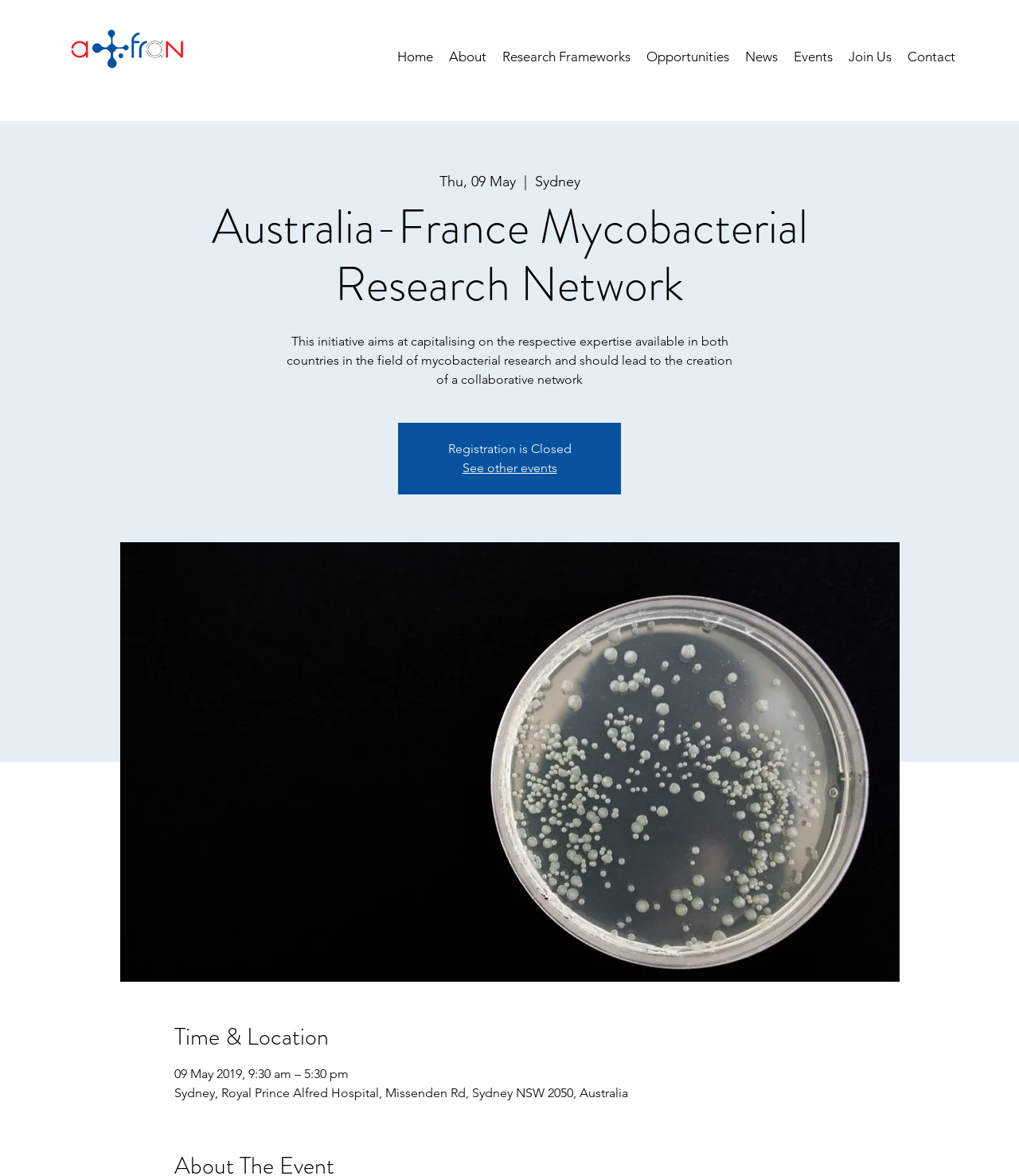Explain the webpage in detail, including its primary components.

The webpage is about the Australia-France Mycobacterial Research Network (AFRAN). At the top left corner, there is a logo of AFRAN, which is an image. Next to the logo, there is a navigation menu with links to different sections of the website, including Home, About, Research Frameworks, Opportunities, News, Events, Join Us, and Contact.

Below the navigation menu, there is a heading that displays the title of the webpage, "Australia-France Mycobacterial Research Network". Underneath the heading, there is a paragraph of text that describes the initiative, stating that it aims to capitalize on the expertise available in both countries in the field of mycobacterial research and create a collaborative network.

On the right side of the page, there is a section that displays the date and location of an event, "Thu, 09 May" in Sydney. Below this section, there is a link to "See other events". Further down, there is an image that takes up most of the width of the page, likely a banner or a promotional image for the research network.

At the bottom of the page, there is a section with a heading "Time & Location", which displays the details of the event, including the date, time, and venue.